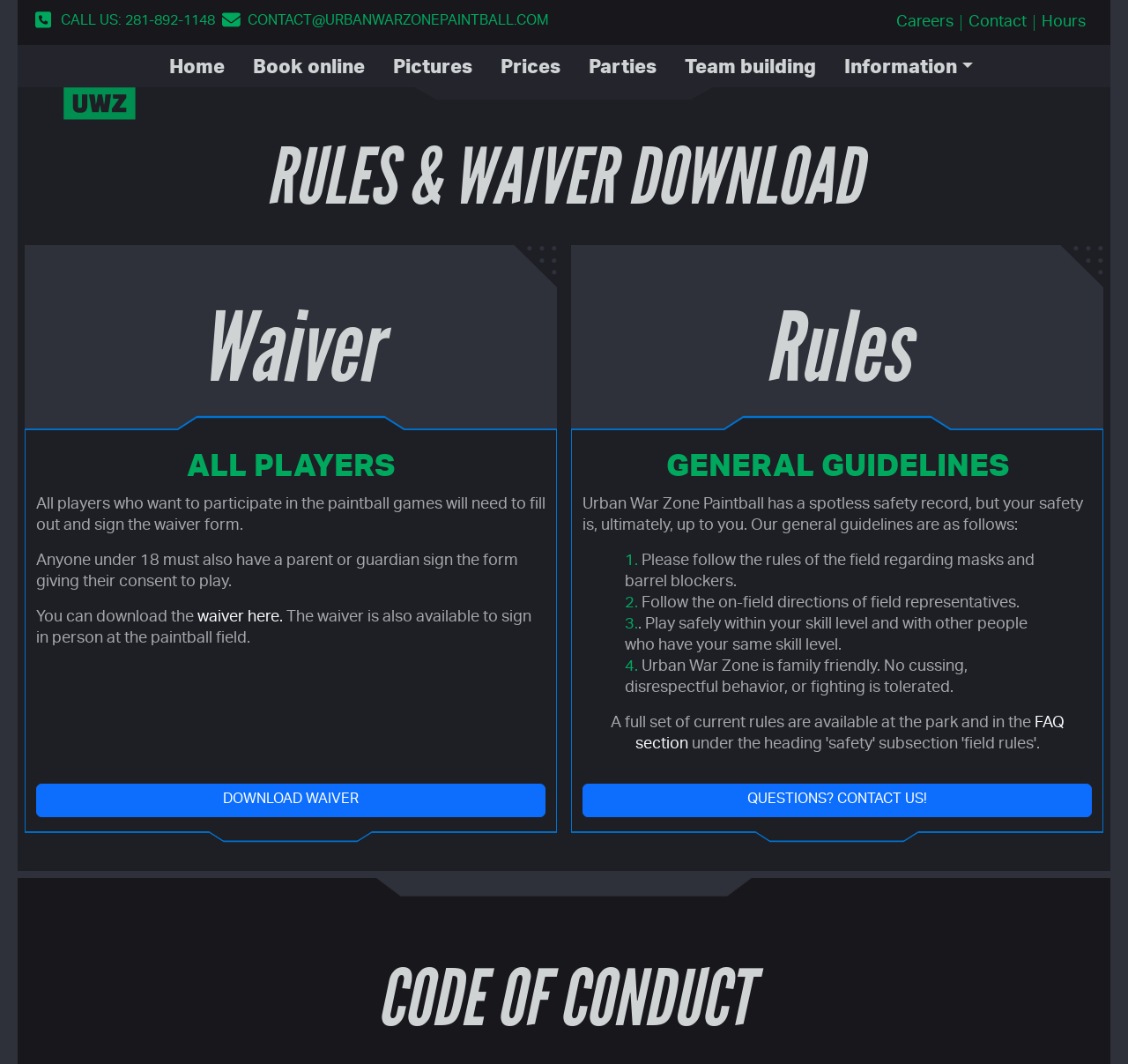What is required for players under 18 to participate in paintball games?
Respond with a short answer, either a single word or a phrase, based on the image.

Parent or guardian's consent